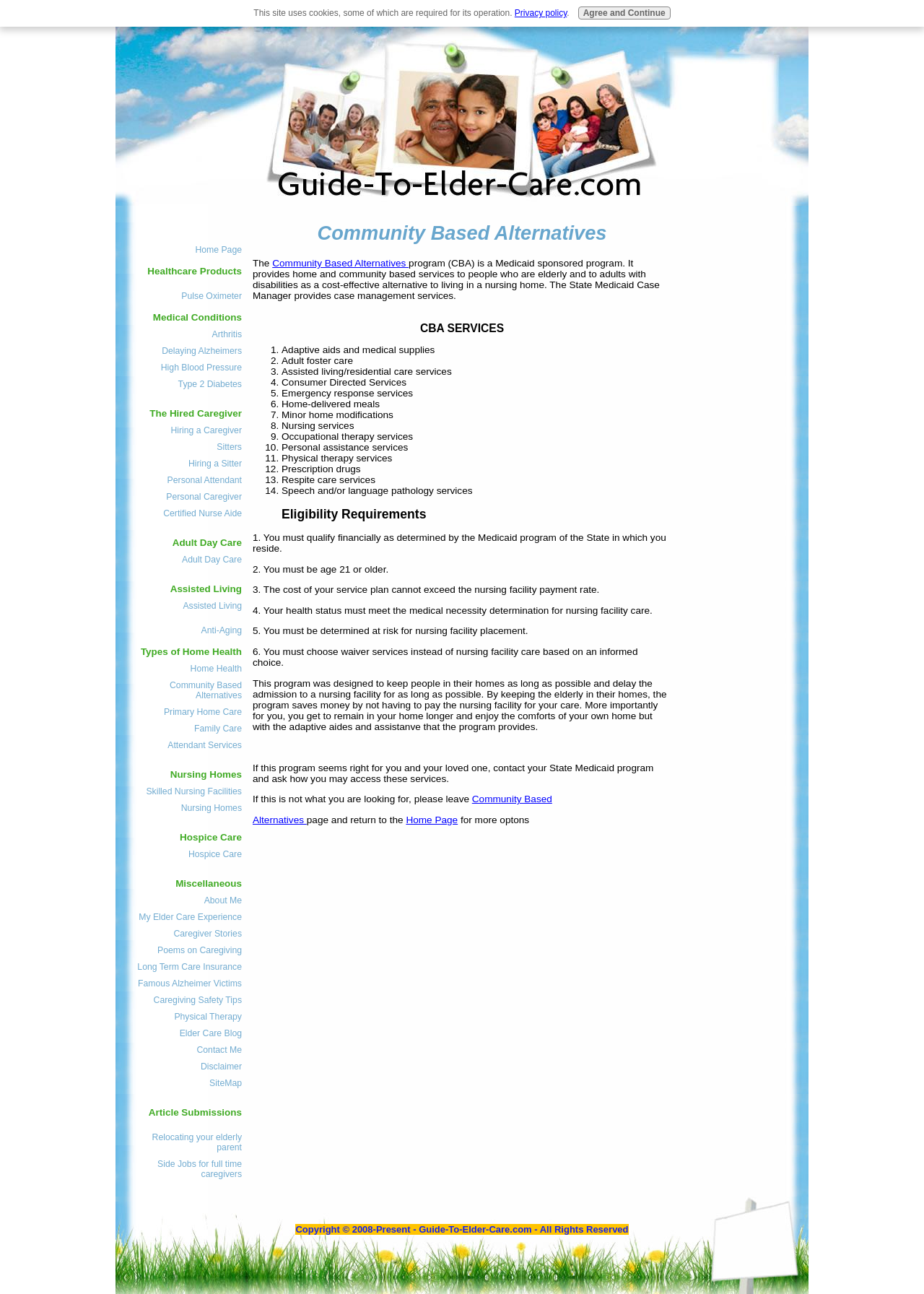Using the description: "Primary Home Care", determine the UI element's bounding box coordinates. Ensure the coordinates are in the format of four float numbers between 0 and 1, i.e., [left, top, right, bottom].

[0.145, 0.545, 0.262, 0.556]